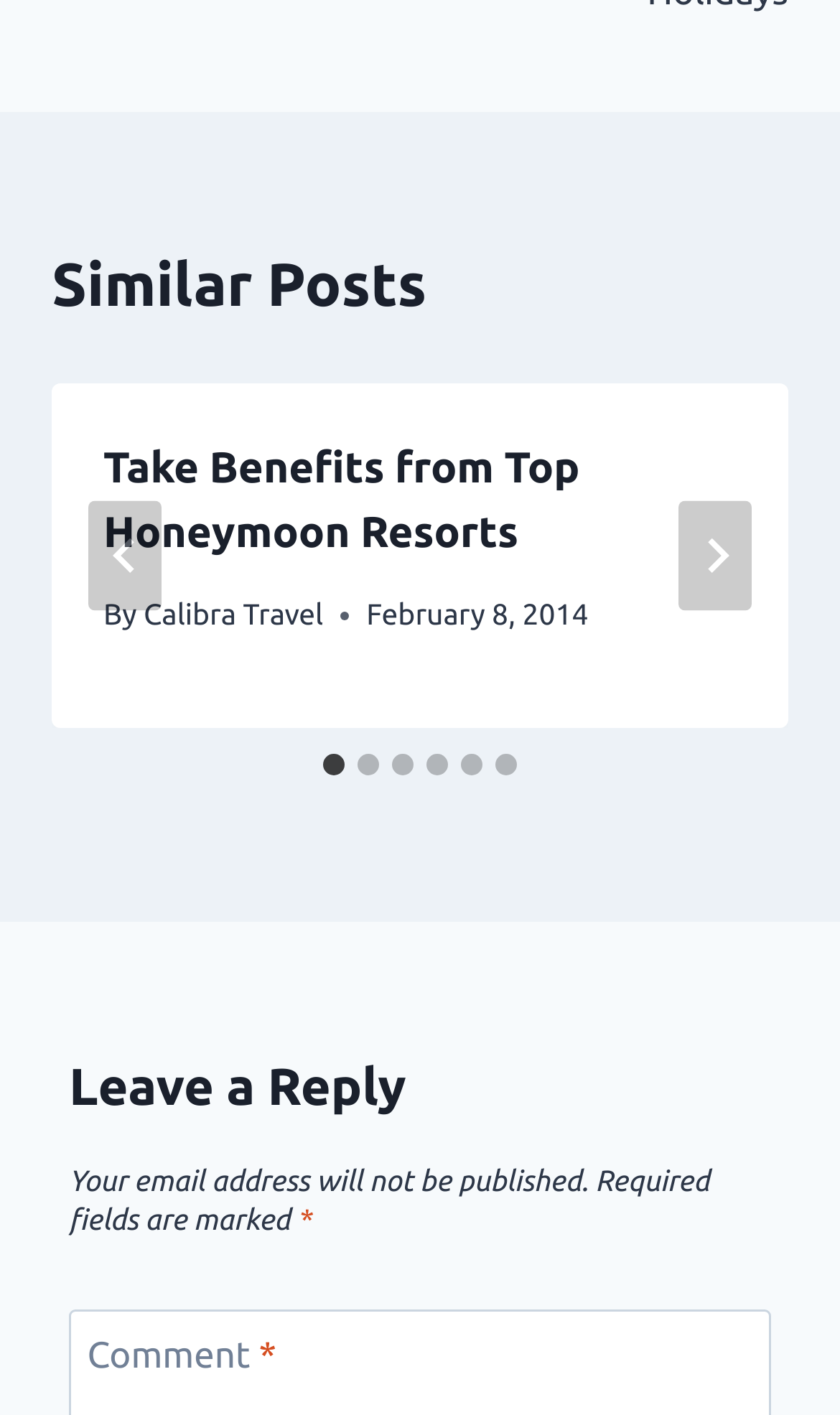What is the date of the article?
Answer with a single word or phrase, using the screenshot for reference.

February 8, 2014